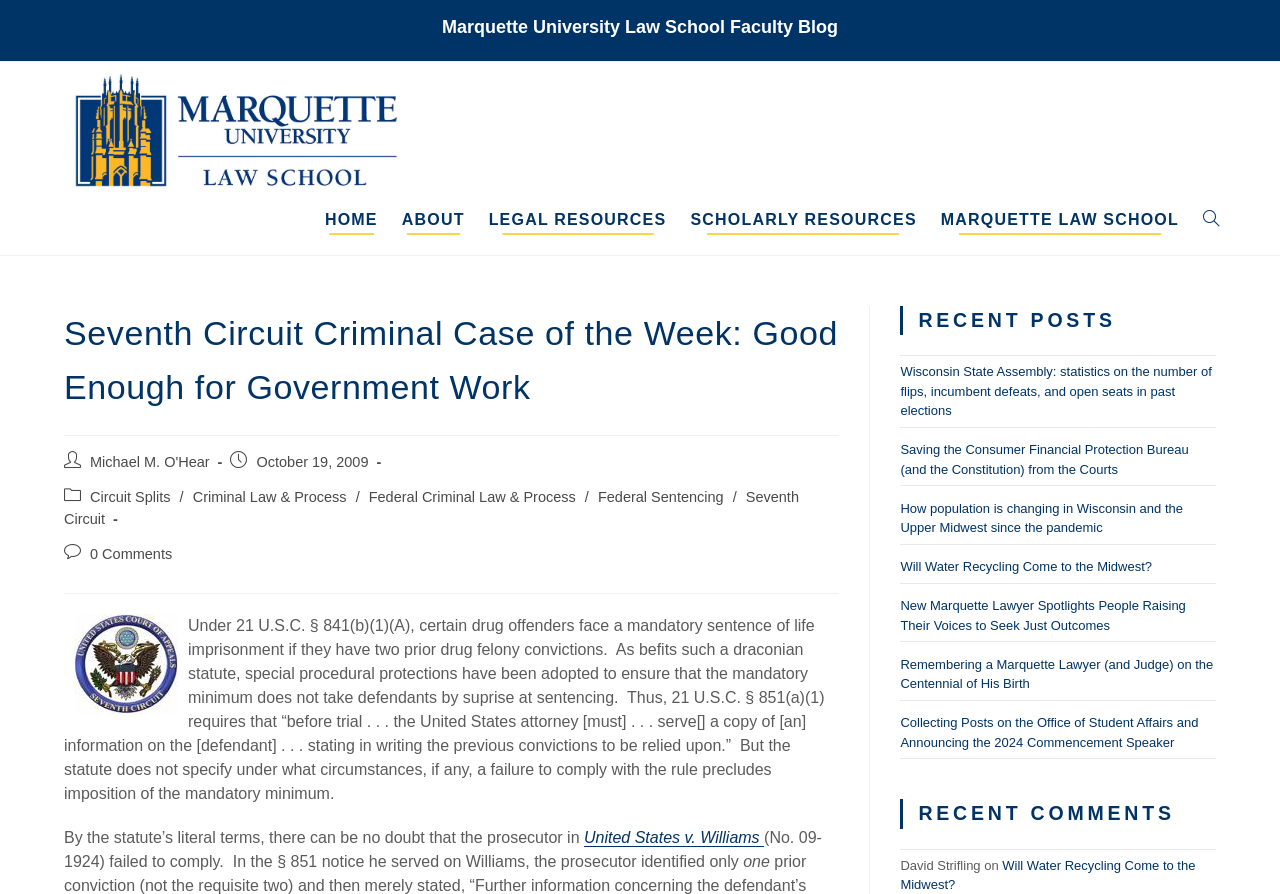How many comments does the post have?
Please give a detailed answer to the question using the information shown in the image.

I found the answer by looking at the link element with the text '0 Comments' which is located below the heading 'Seventh Circuit Criminal Case of the Week: Good Enough for Government Work' and is labeled as 'Post comments:', indicating that the post has 0 comments.